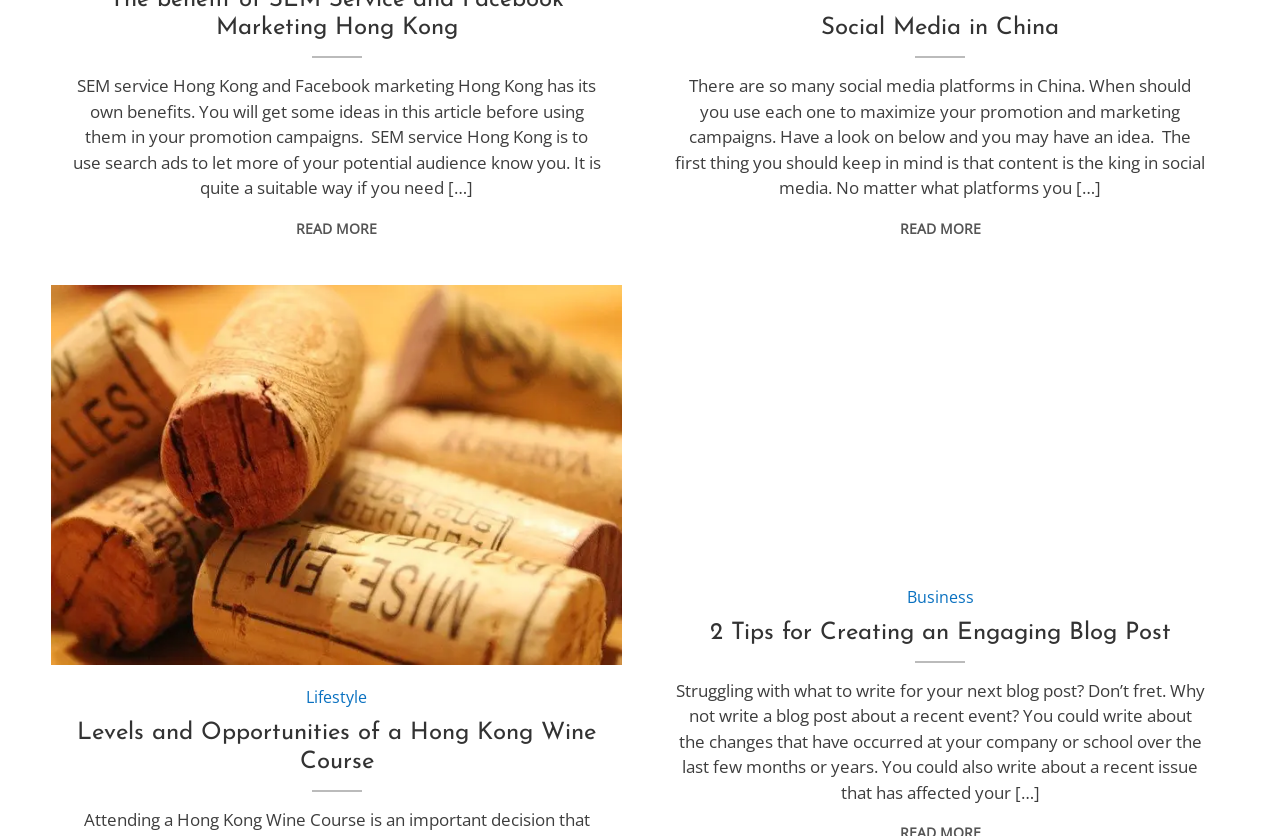Identify the bounding box coordinates of the element to click to follow this instruction: 'Read the blog post about 2 Tips for Creating an Engaging Blog Post'. Ensure the coordinates are four float values between 0 and 1, provided as [left, top, right, bottom].

[0.555, 0.743, 0.915, 0.772]